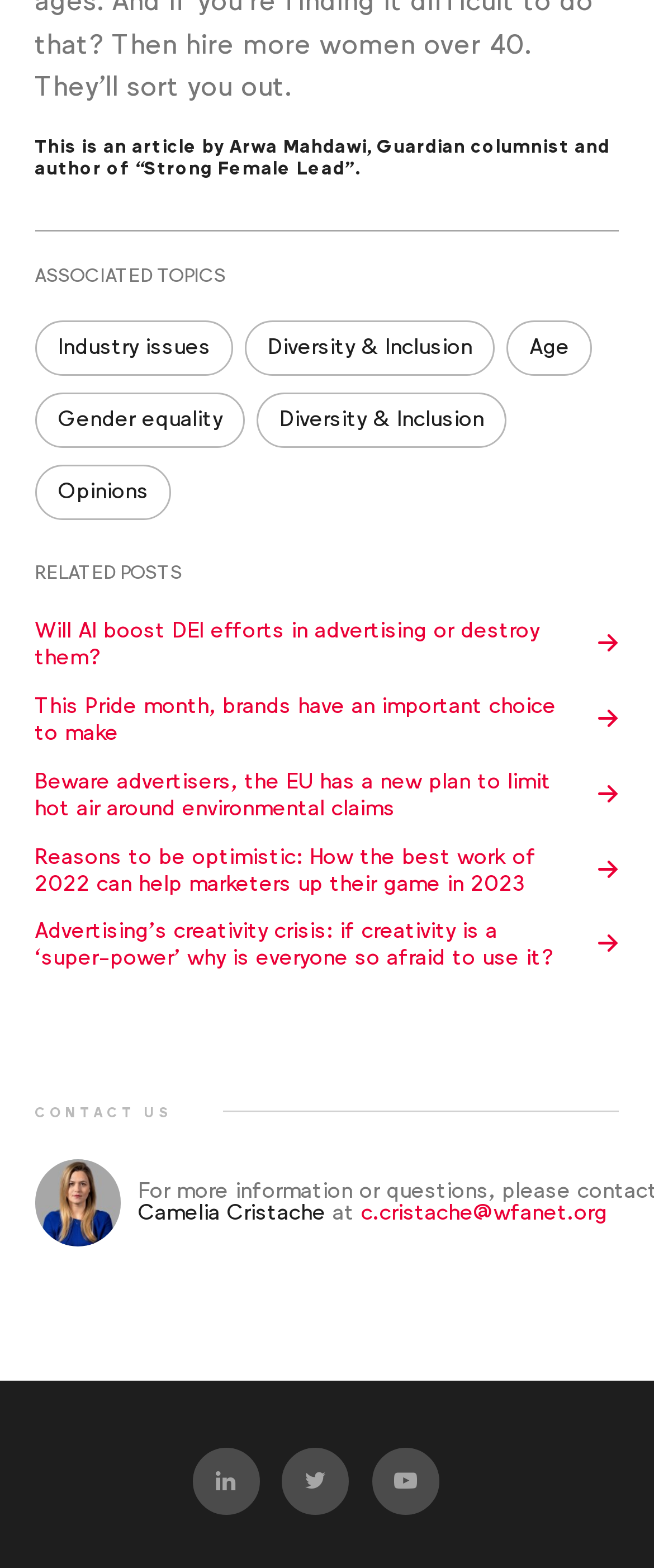Identify the bounding box coordinates for the region to click in order to carry out this instruction: "Follow on LinkedIn". Provide the coordinates using four float numbers between 0 and 1, formatted as [left, top, right, bottom].

[0.294, 0.924, 0.396, 0.966]